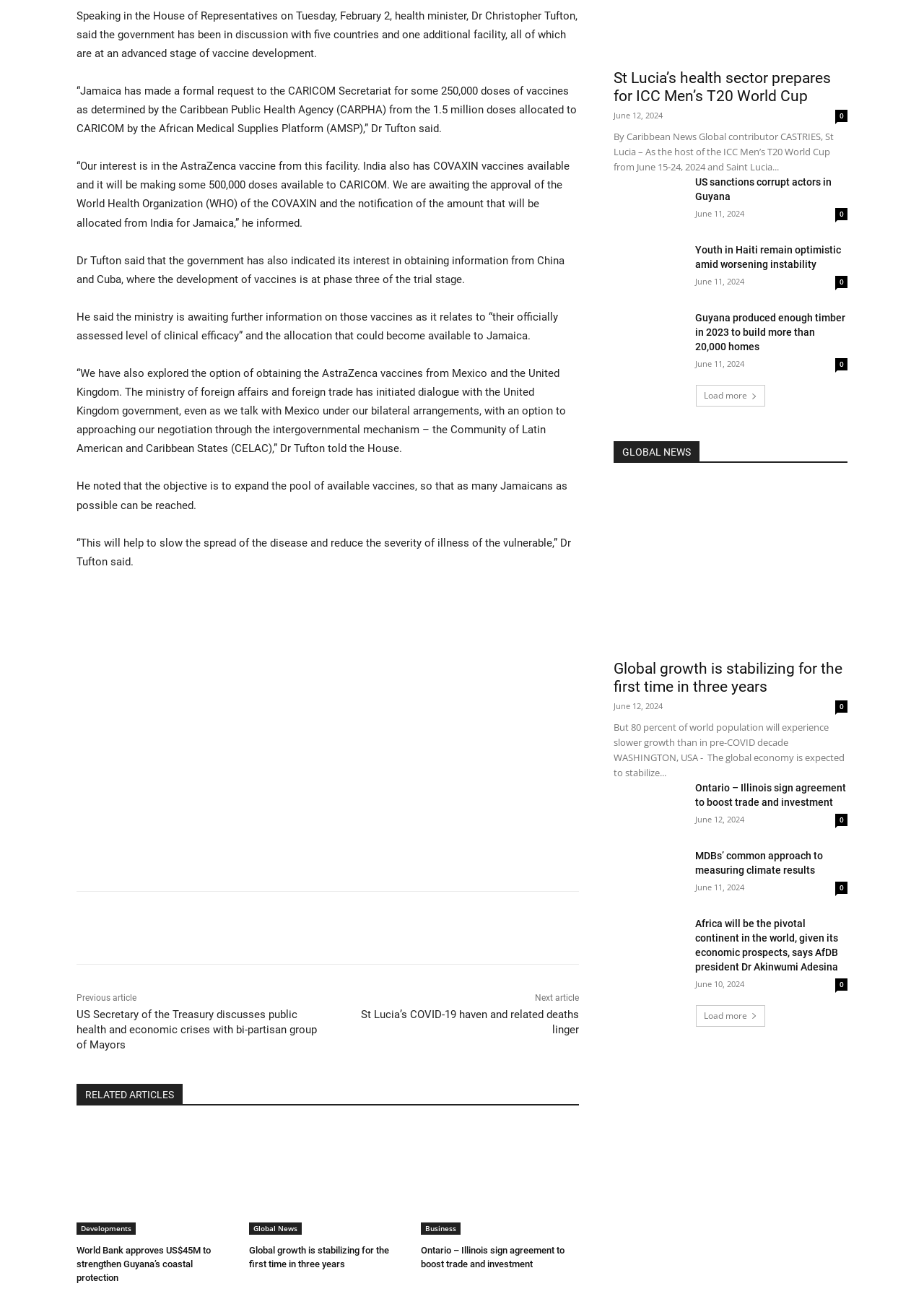Determine the bounding box coordinates of the region that needs to be clicked to achieve the task: "Click the 'Load more' button".

[0.753, 0.296, 0.828, 0.313]